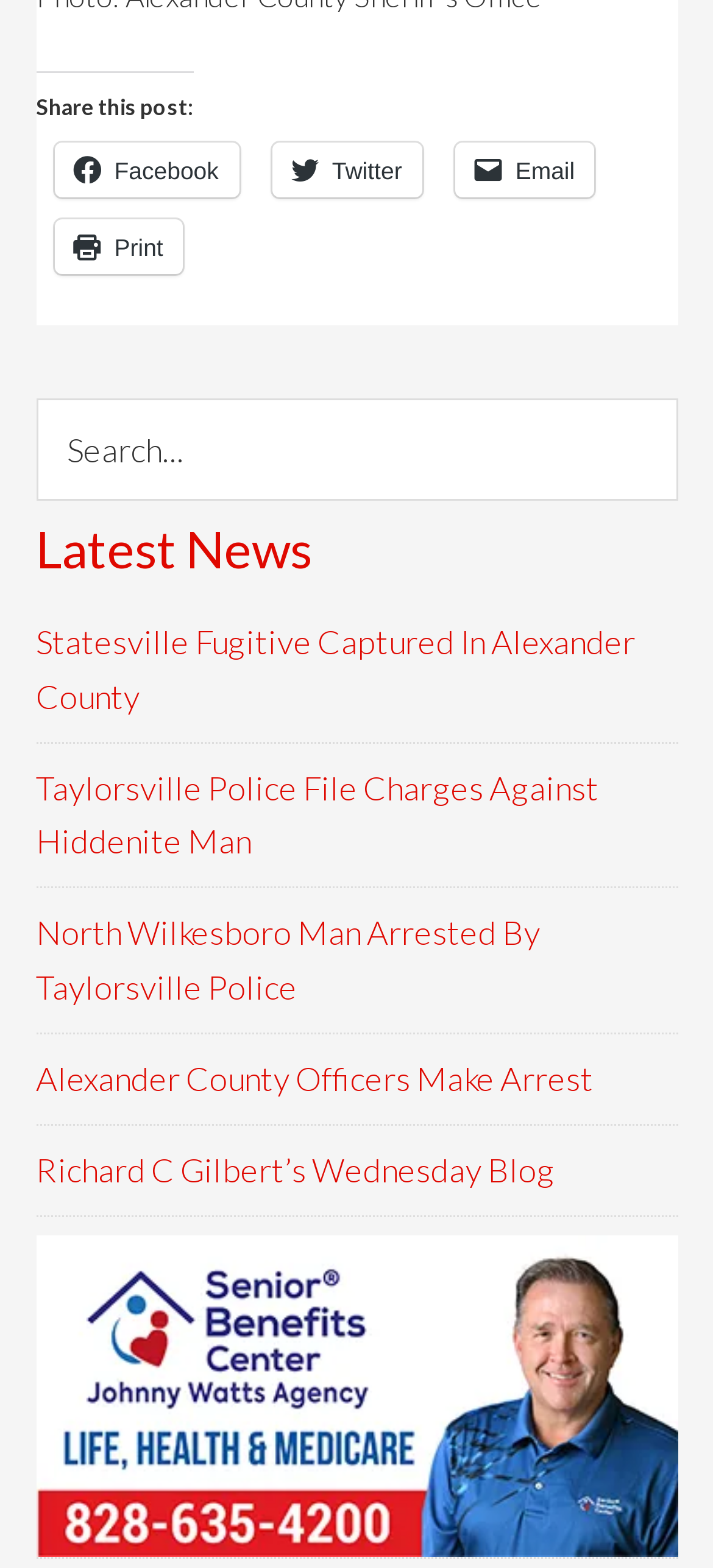Answer the question with a brief word or phrase:
What type of content is listed below 'Latest News'?

News articles